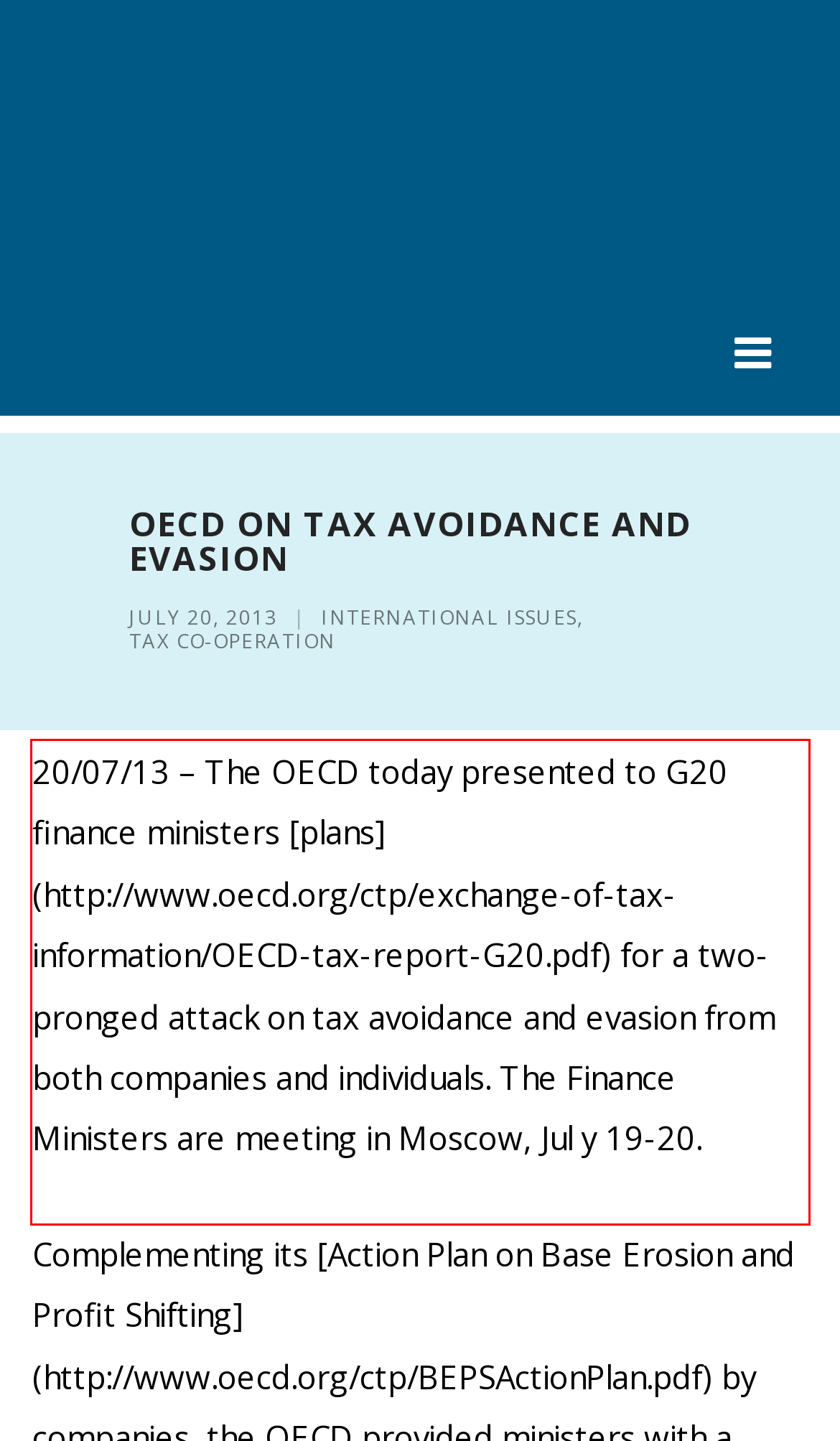Please take the screenshot of the webpage, find the red bounding box, and generate the text content that is within this red bounding box.

20/07/13 – The OECD today presented to G20 finance ministers [plans](http://www.oecd.org/ctp/exchange-of-tax-information/OECD-tax-report-G20.pdf) for a two-pronged attack on tax avoidance and evasion from both companies and individuals. The Finance Ministers are meeting in Moscow, Jul y 19-20.